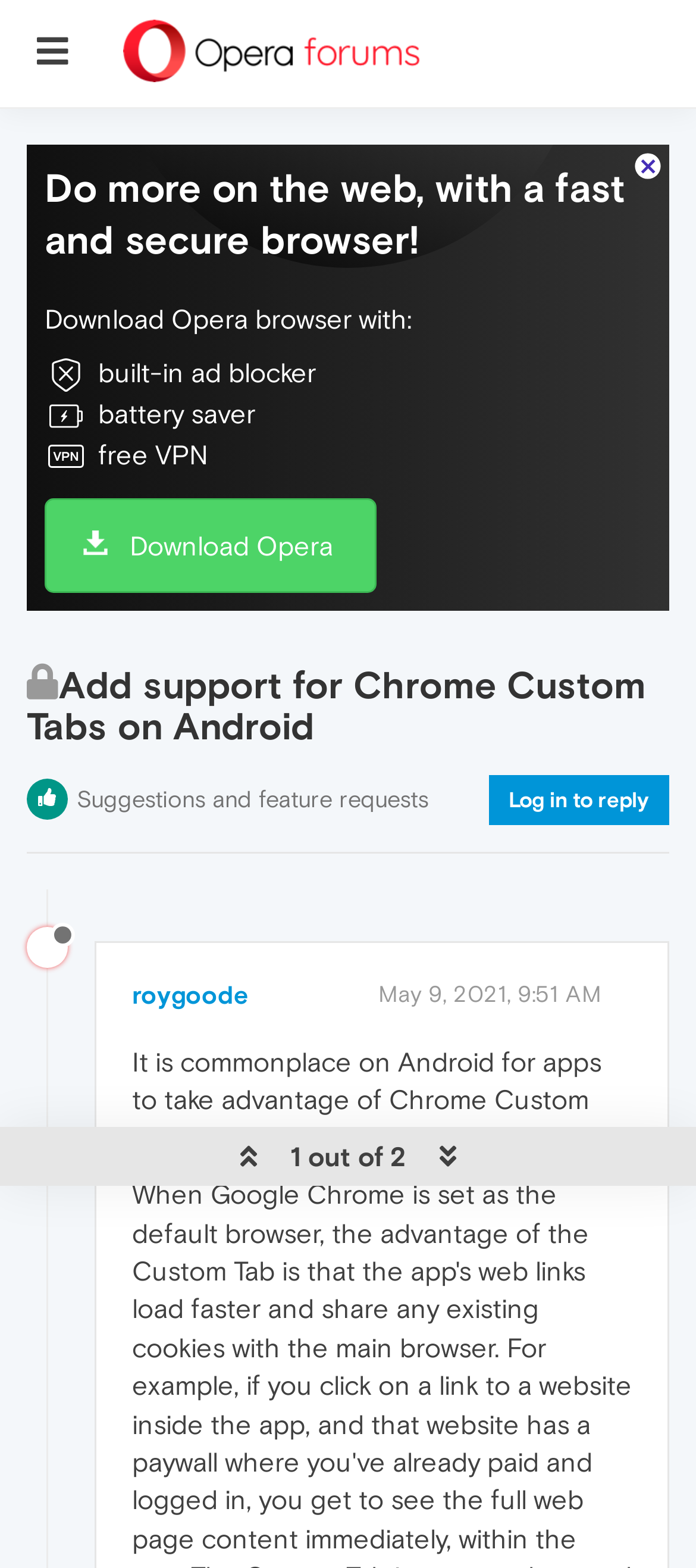Give a one-word or one-phrase response to the question:
How many replies are there to the discussion?

1 out of 2